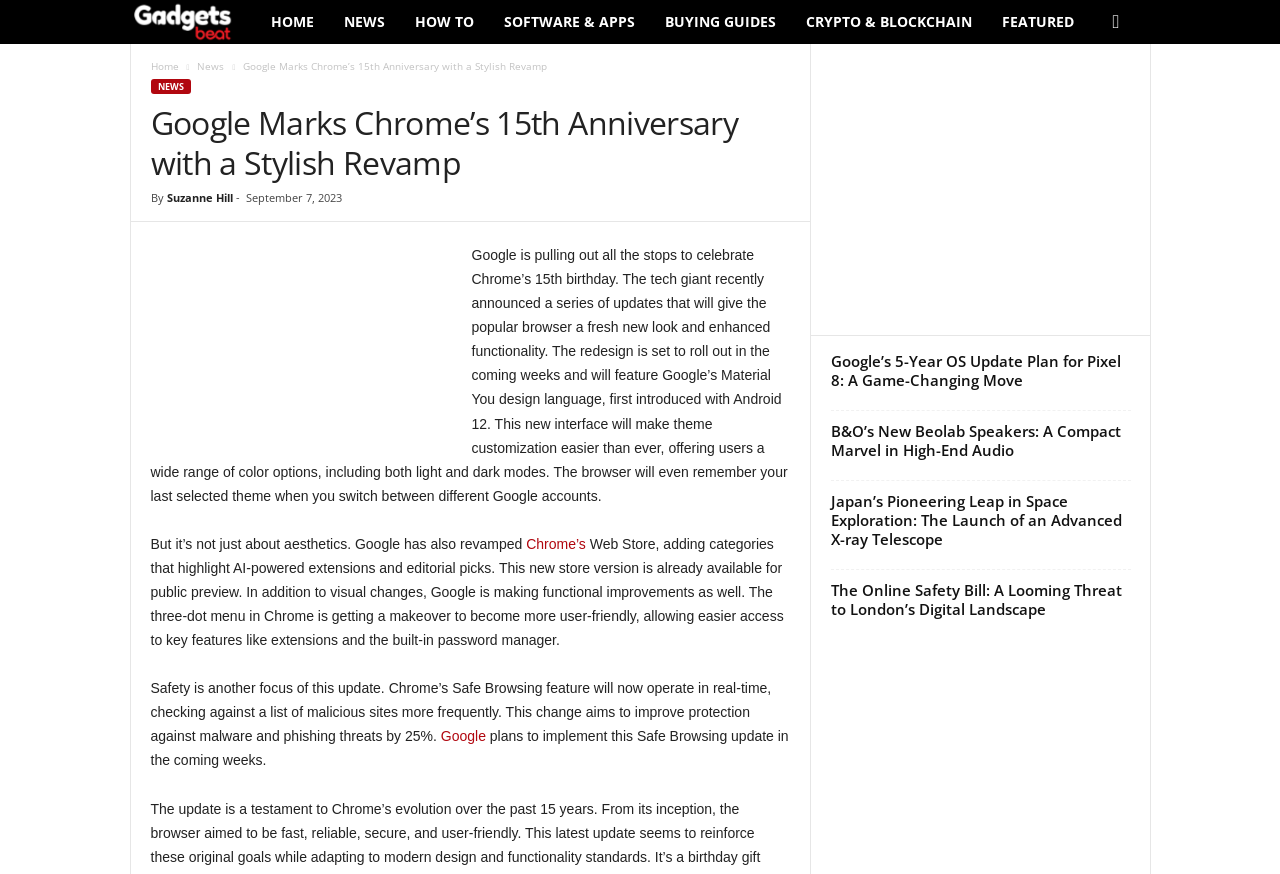Find the bounding box coordinates of the clickable element required to execute the following instruction: "Learn more about Google's 5-Year OS Update Plan". Provide the coordinates as four float numbers between 0 and 1, i.e., [left, top, right, bottom].

[0.649, 0.402, 0.875, 0.446]